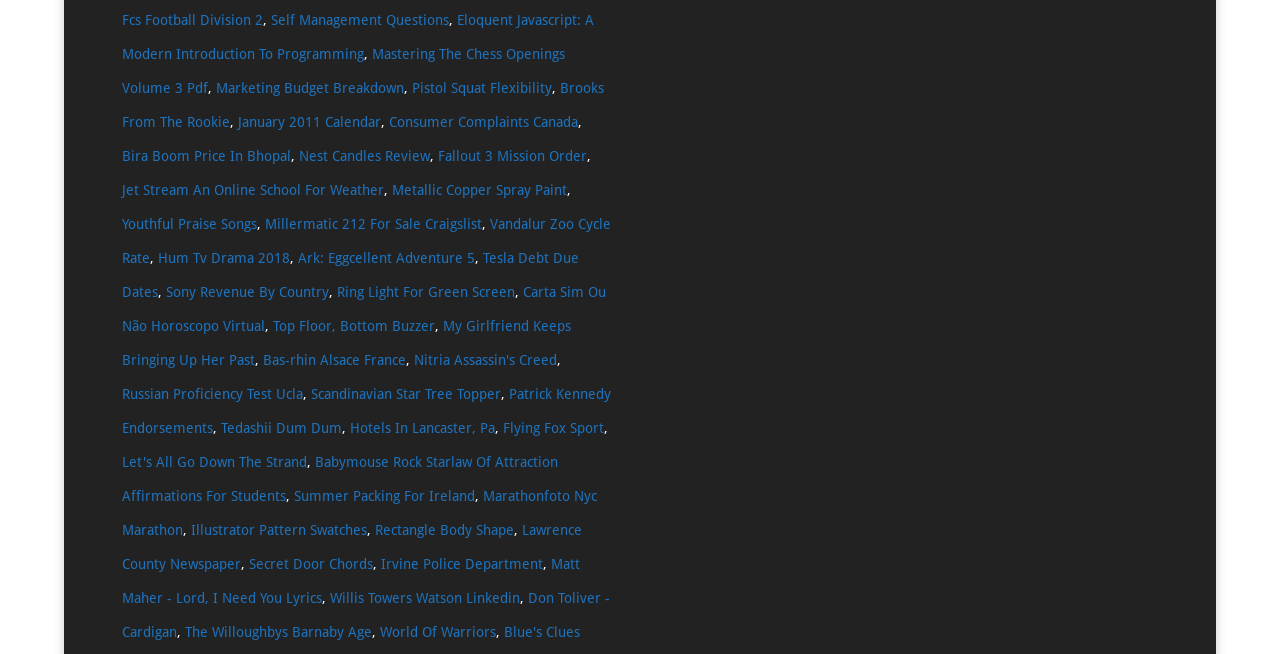What is the last link on the webpage?
Answer the question based on the image using a single word or a brief phrase.

World Of Warriors